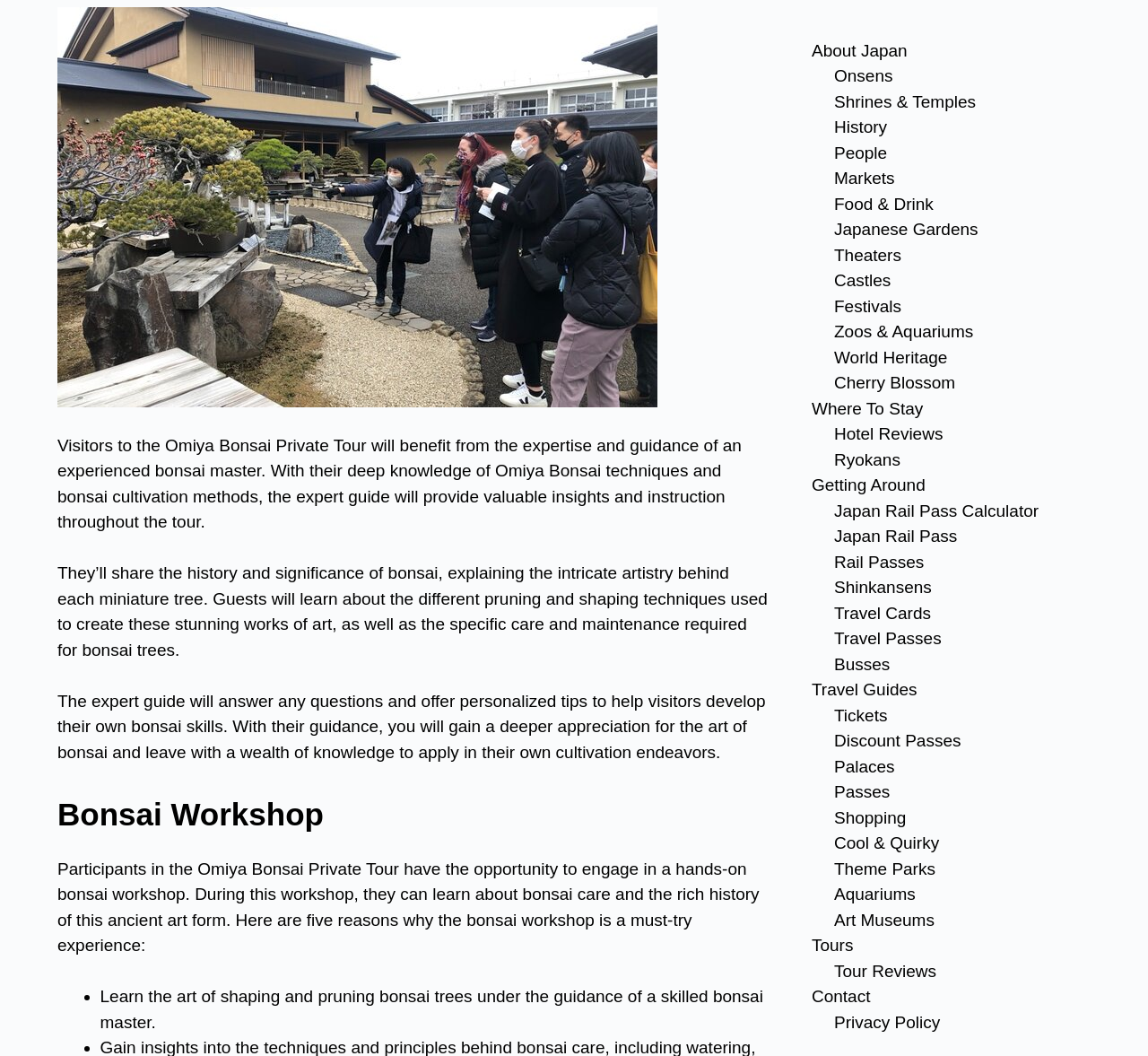What is the significance of the history of bonsai?
From the screenshot, provide a brief answer in one word or phrase.

Understanding the art form